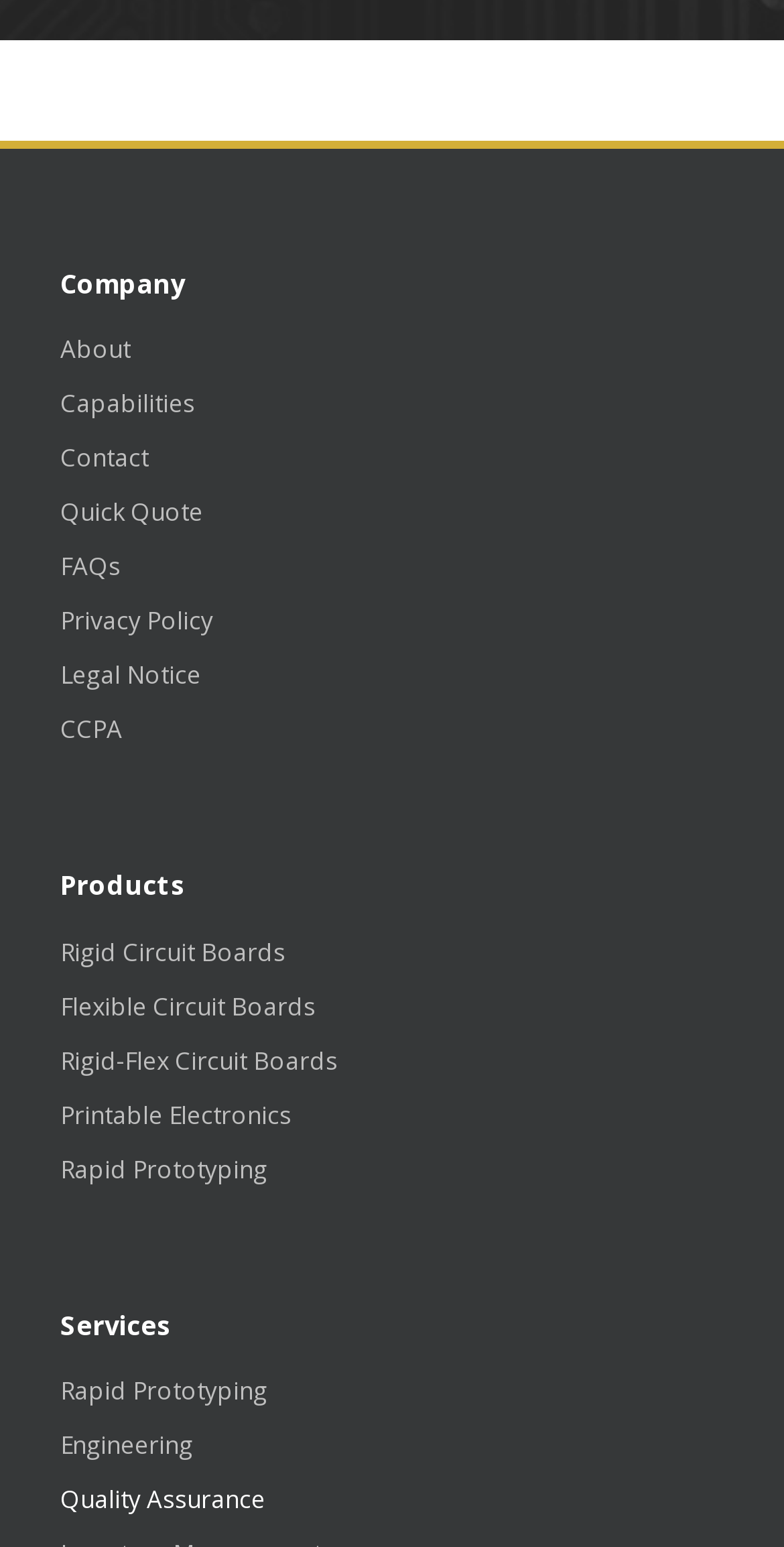Please specify the bounding box coordinates in the format (top-left x, top-left y, bottom-right x, bottom-right y), with all values as floating point numbers between 0 and 1. Identify the bounding box of the UI element described by: Capabilities

[0.077, 0.254, 0.897, 0.269]